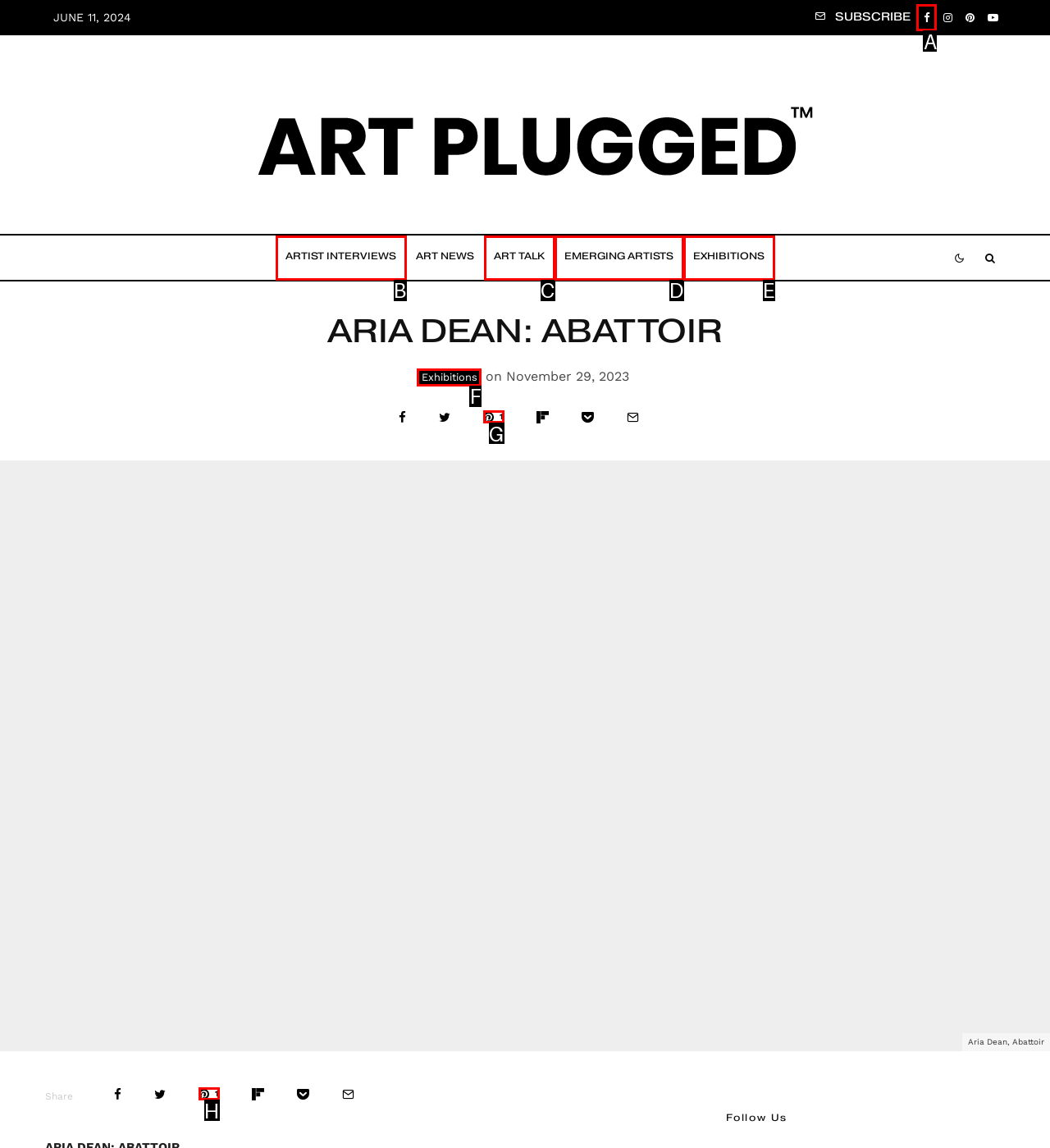Based on the task: Follow the ICA on Facebook, which UI element should be clicked? Answer with the letter that corresponds to the correct option from the choices given.

A